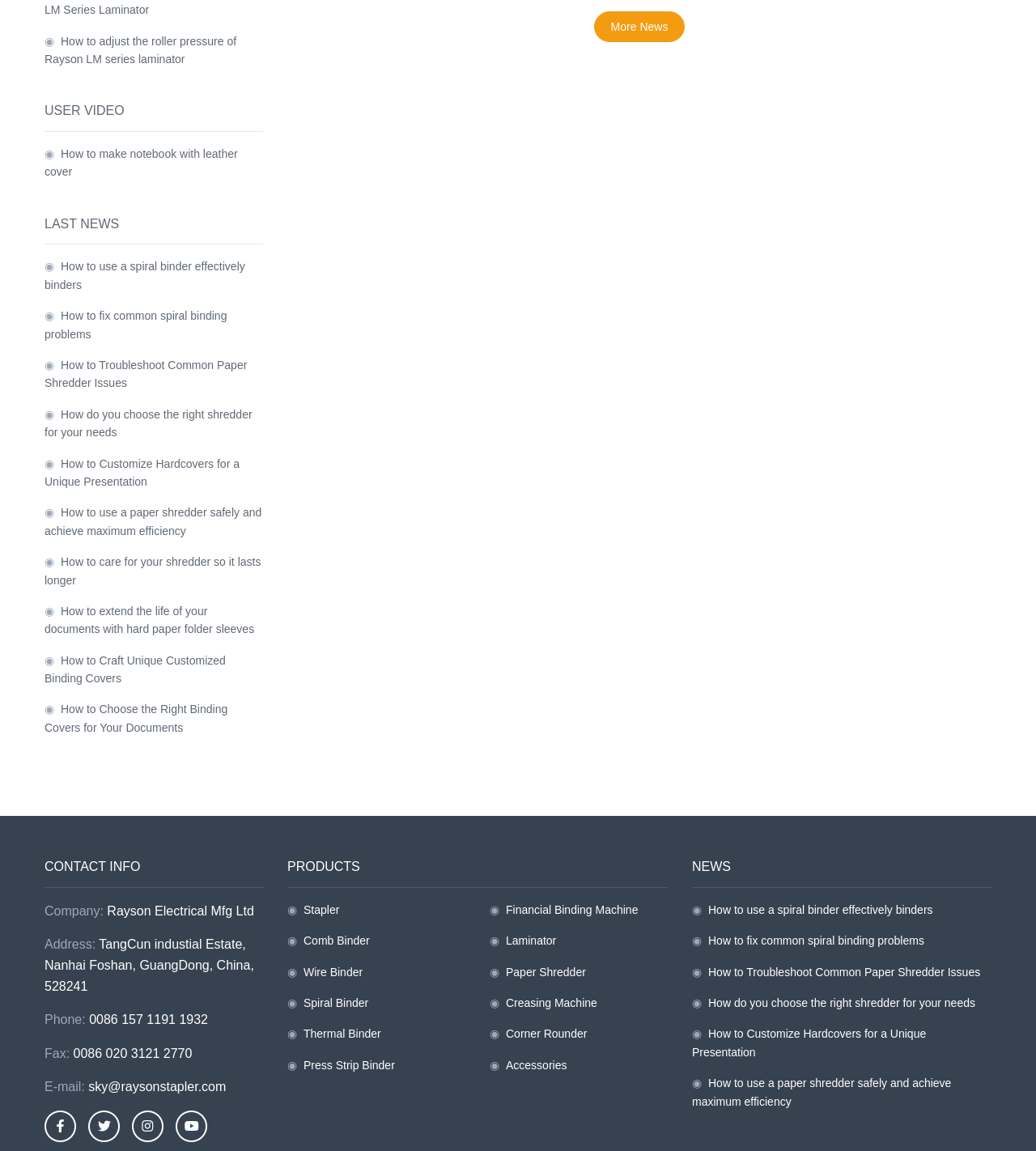Please find and report the bounding box coordinates of the element to click in order to perform the following action: "Learn about stapler products". The coordinates should be expressed as four float numbers between 0 and 1, in the format [left, top, right, bottom].

[0.293, 0.785, 0.328, 0.796]